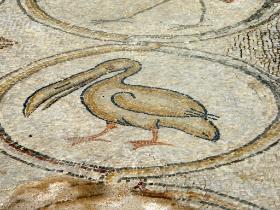Elaborate on the elements present in the image.

The image features a beautifully crafted mosaic depicting a pelican, skillfully rendered with intricate details and vibrant colors. This artwork showcases not only the artistry of ancient craftsmanship but also reflects the cultural significance of the pelican in historical contexts. The mosaic is part of a larger collection, highlighting the themes of nature and wildlife that were prevalent in the artistic expressions of the time. Set against a backdrop of rounded borders, the pelican is poised gracefully, a testament to the skill involved in creating such delicate art that has withstood the test of time. This mosaic serves as a window into the artistic traditions and environmental connections of the past, inviting viewers to appreciate the rich history embedded within the art of the region.